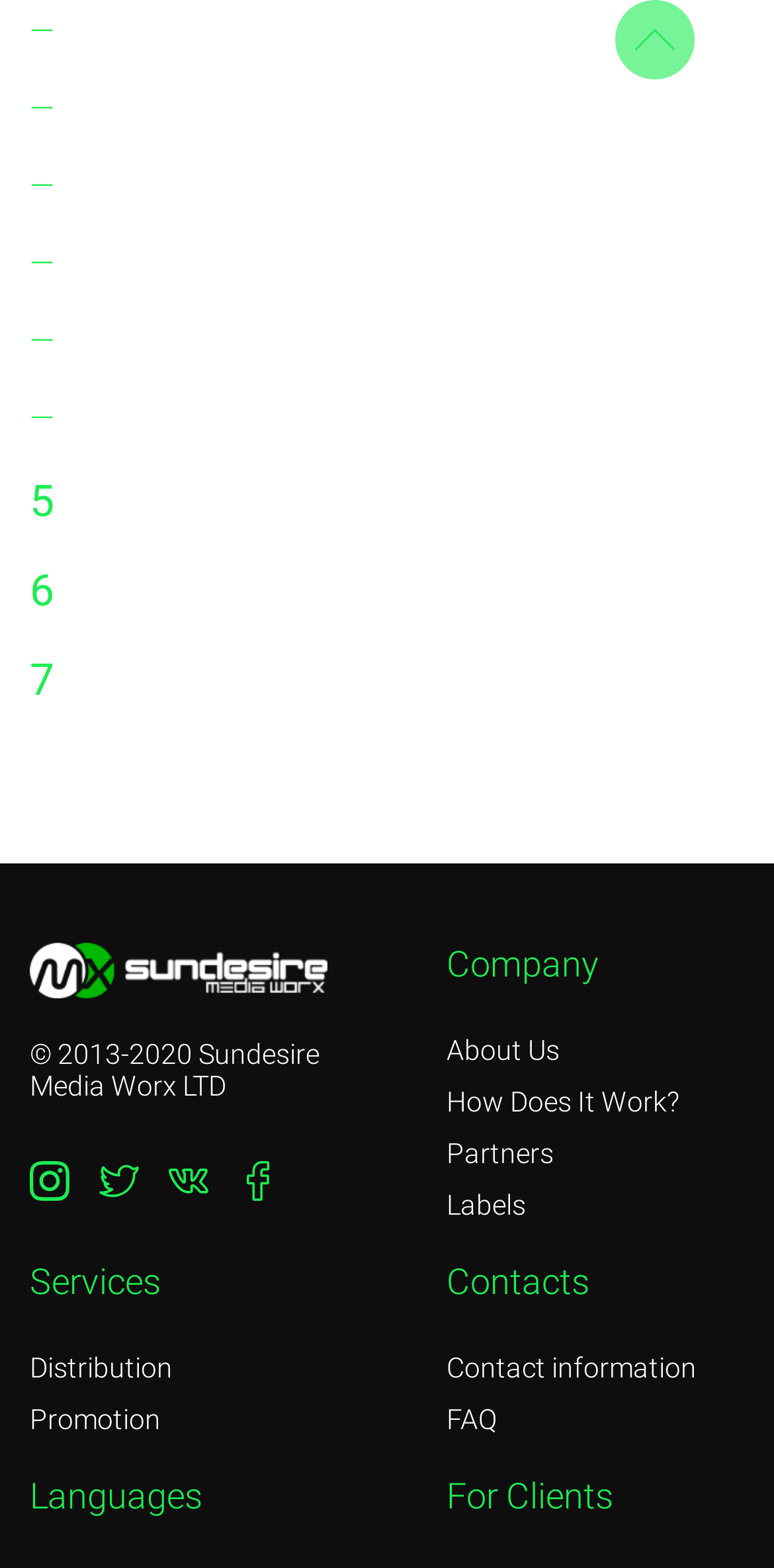Please use the details from the image to answer the following question comprehensively:
What is the name of the company mentioned on the webpage?

I found the company name 'Sundesire Media Worx LTD' mentioned at the bottom of the webpage, along with the copyright information.